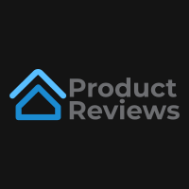Please answer the following query using a single word or phrase: 
What is the purpose of the website?

Reviewing household items